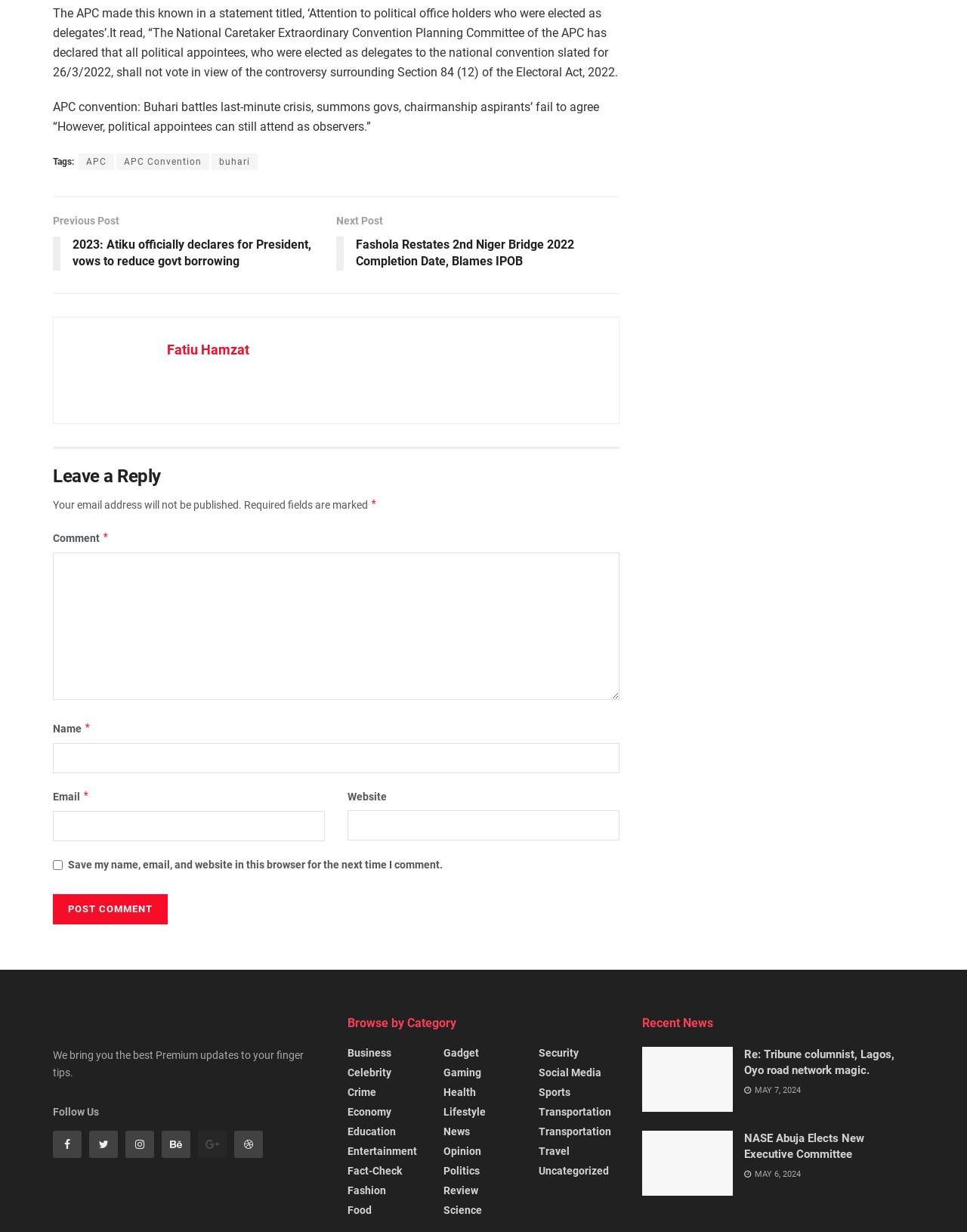Please provide a comprehensive response to the question below by analyzing the image: 
What is the topic of the first news article?

I determined the answer by looking at the first news article on the webpage, which has a heading 'APC convention: Buhari battles last-minute crisis, summons govs, chairmanship aspirants’ fail to agree'.